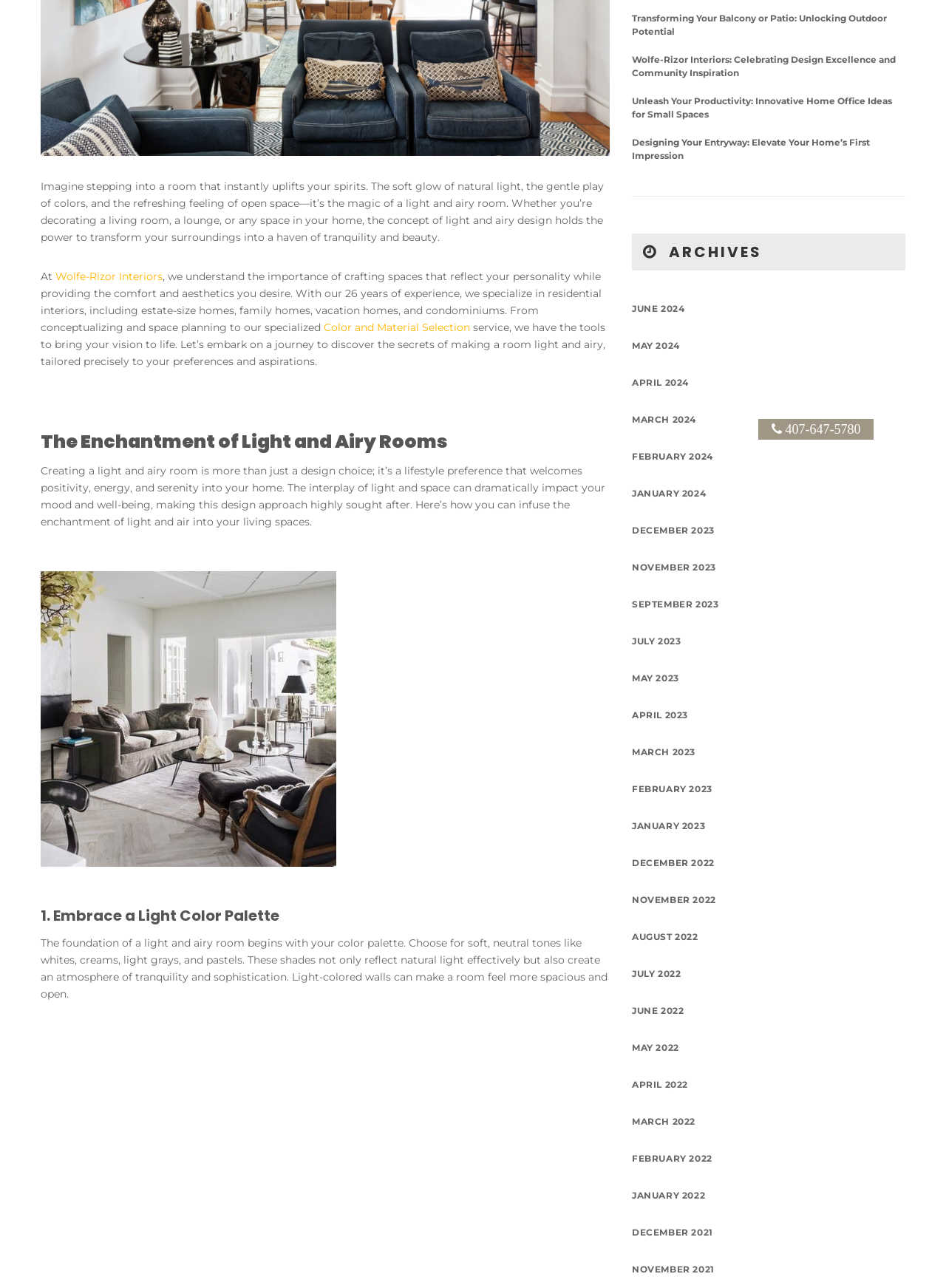Using the element description: "407-647-5780", determine the bounding box coordinates. The coordinates should be in the format [left, top, right, bottom], with values between 0 and 1.

[0.8, 0.324, 0.925, 0.343]